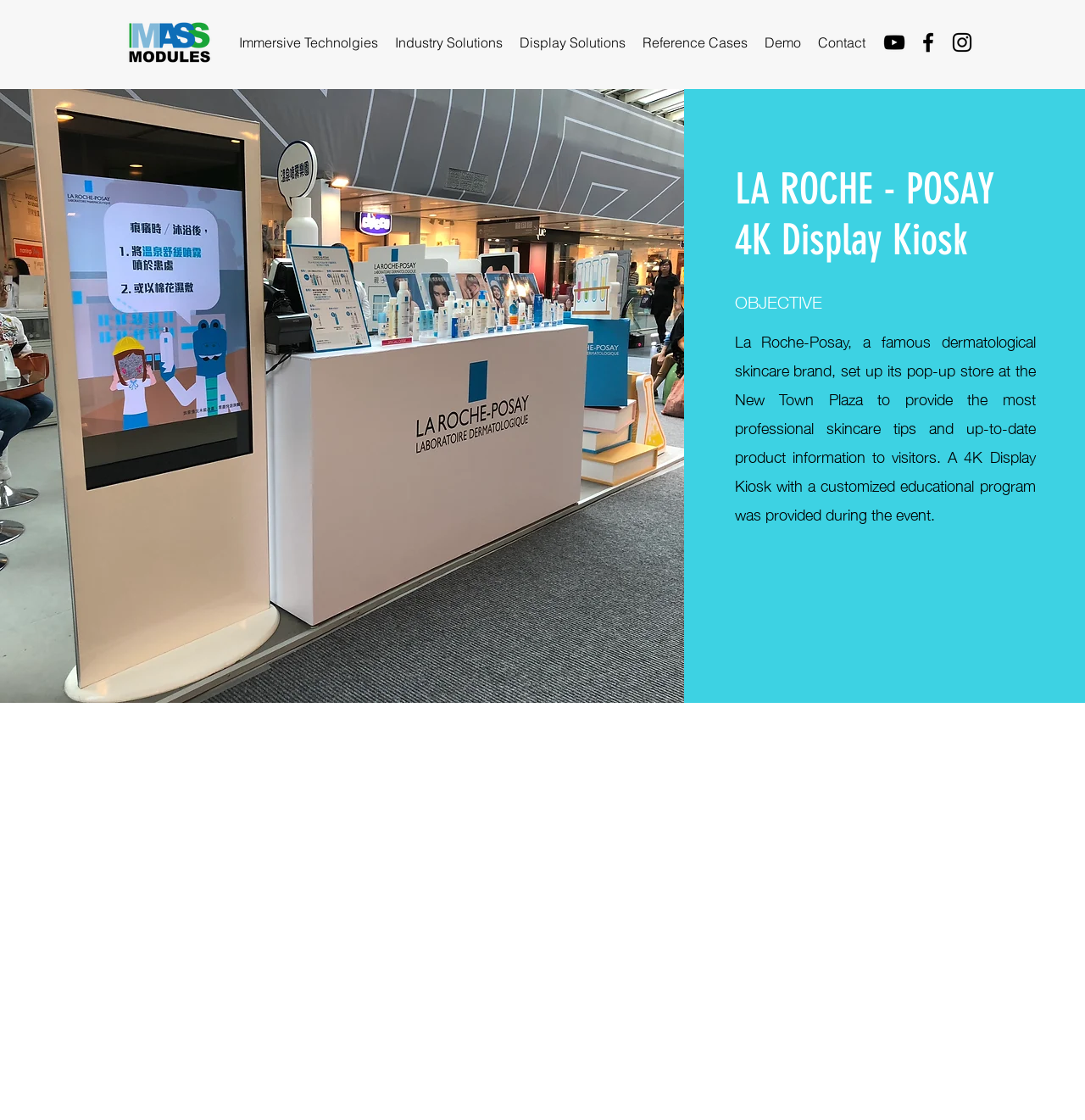Determine the bounding box coordinates for the area you should click to complete the following instruction: "Visit the Facebook page".

[0.844, 0.026, 0.867, 0.049]